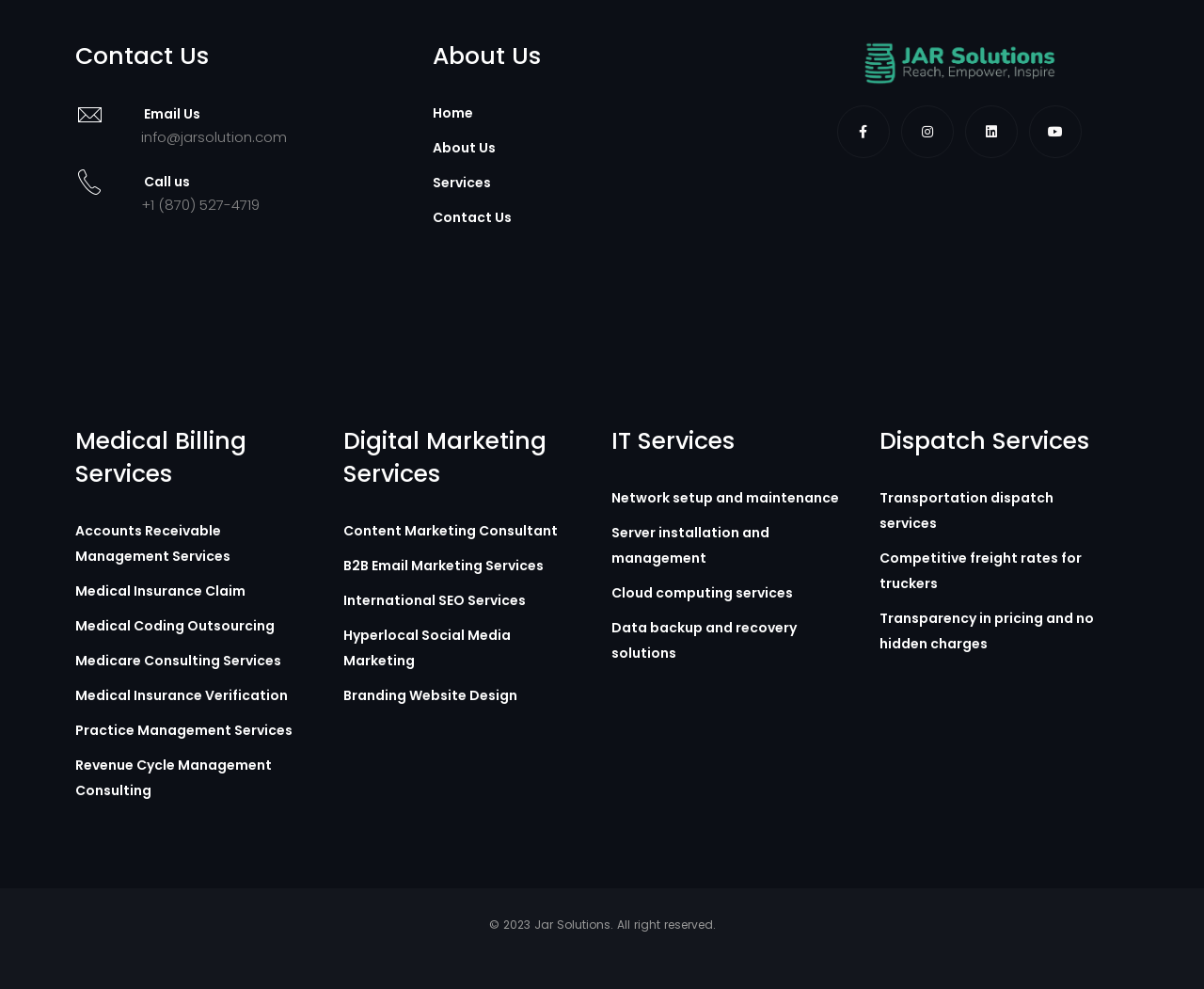What services are offered under Medical Billing?
From the image, respond using a single word or phrase.

Multiple services